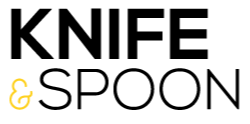Write a descriptive caption for the image, covering all notable aspects.

The image features the logo of "Knife & Spoon," showcasing a modern and stylish design. The logo incorporates a bold, black font for the words "KNIFE" and "SPOON," emphasizing a sleek and contemporary aesthetic. The ampersand is artistically rendered in a vibrant yellow, adding a pop of color that enhances the overall look. This logo likely represents a culinary-focused brand, reflecting themes of dining or gastronomy, and is designed to capture attention with its clean lines and striking contrast.